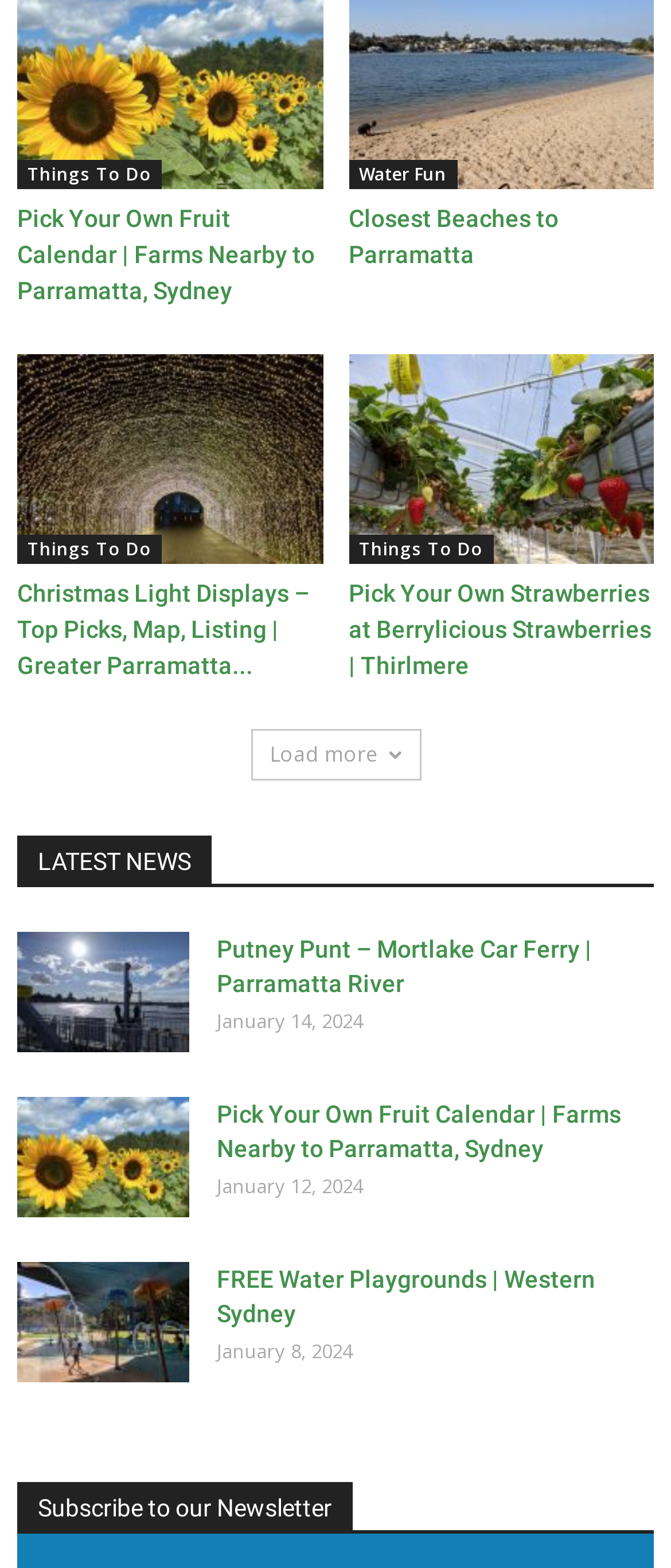Can you provide the bounding box coordinates for the element that should be clicked to implement the instruction: "Check 'Christmas Light Displays – Top Picks, Map, Listing | Greater Parramatta...'"?

[0.026, 0.37, 0.462, 0.433]